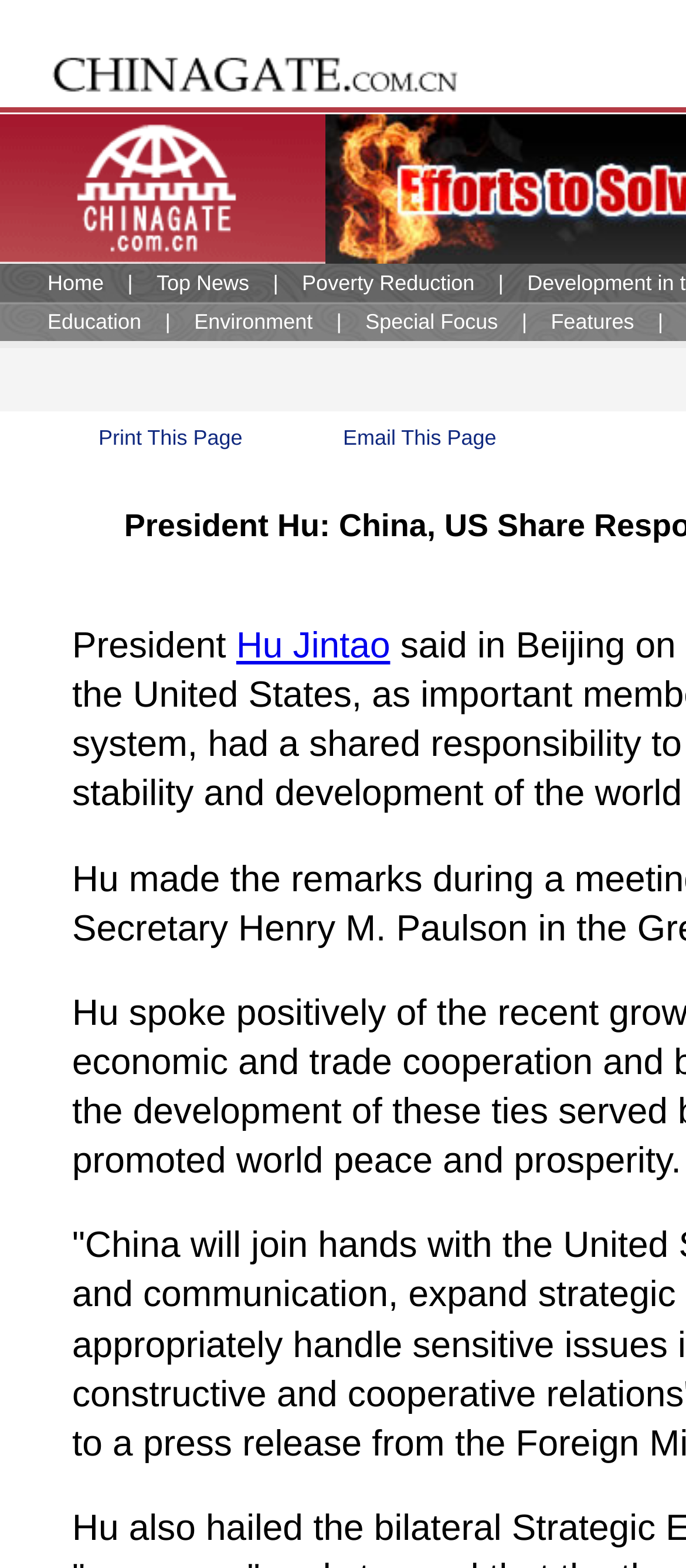Identify the bounding box coordinates for the UI element described by the following text: "Print This Page". Provide the coordinates as four float numbers between 0 and 1, in the format [left, top, right, bottom].

[0.144, 0.271, 0.353, 0.287]